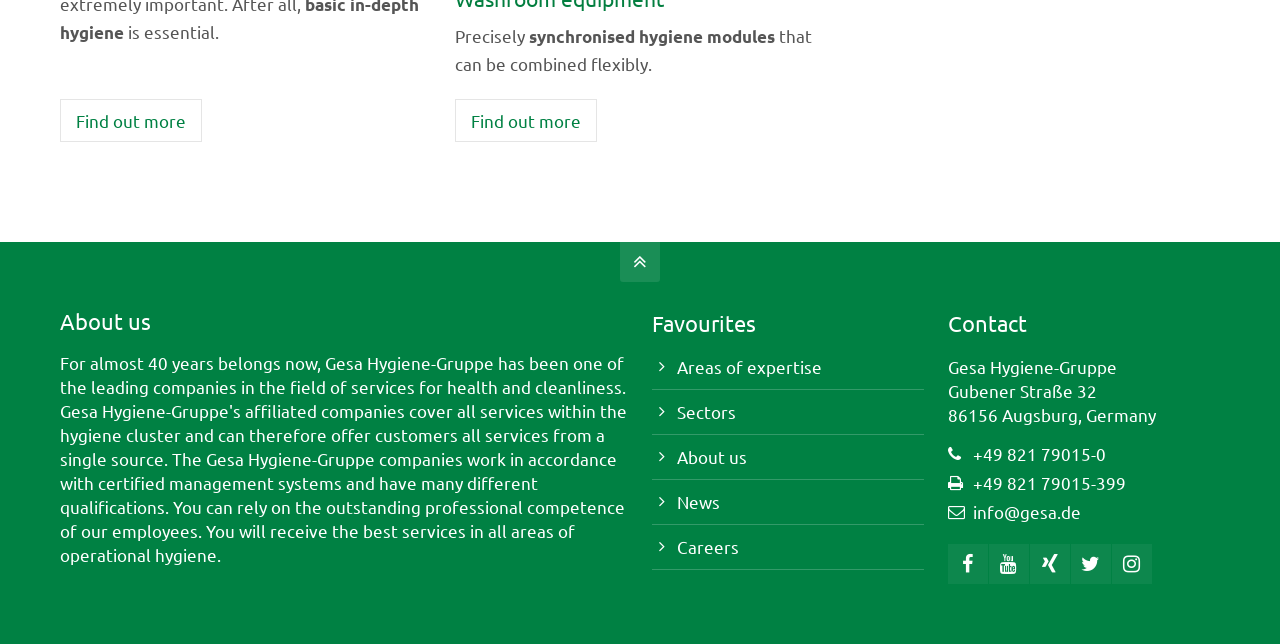Find the bounding box coordinates of the clickable area that will achieve the following instruction: "Find out more about synchronised hygiene modules".

[0.413, 0.041, 0.605, 0.073]